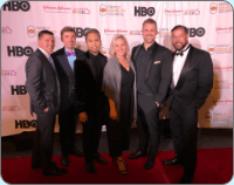Elaborate on the contents of the image in great detail.

In a glamorous setting at the Care With Pride Awards, a group of six individuals poses together on a vibrant red carpet. The backdrop features logos from HBO and other sponsors, alluding to the high-profile nature of the event. Each person is dressed elegantly, showcasing a mix of formal attire that reflects their pride and professionalism. The atmosphere is celebratory, highlighting their involvement in significant causes, including recognition for achievements in equality and representation. This moment encapsulates the spirit of camaraderie and advocacy celebrated at the awards, marking a memorable occasion in the ongoing fight for equality and support within the LGBTQ+ community.